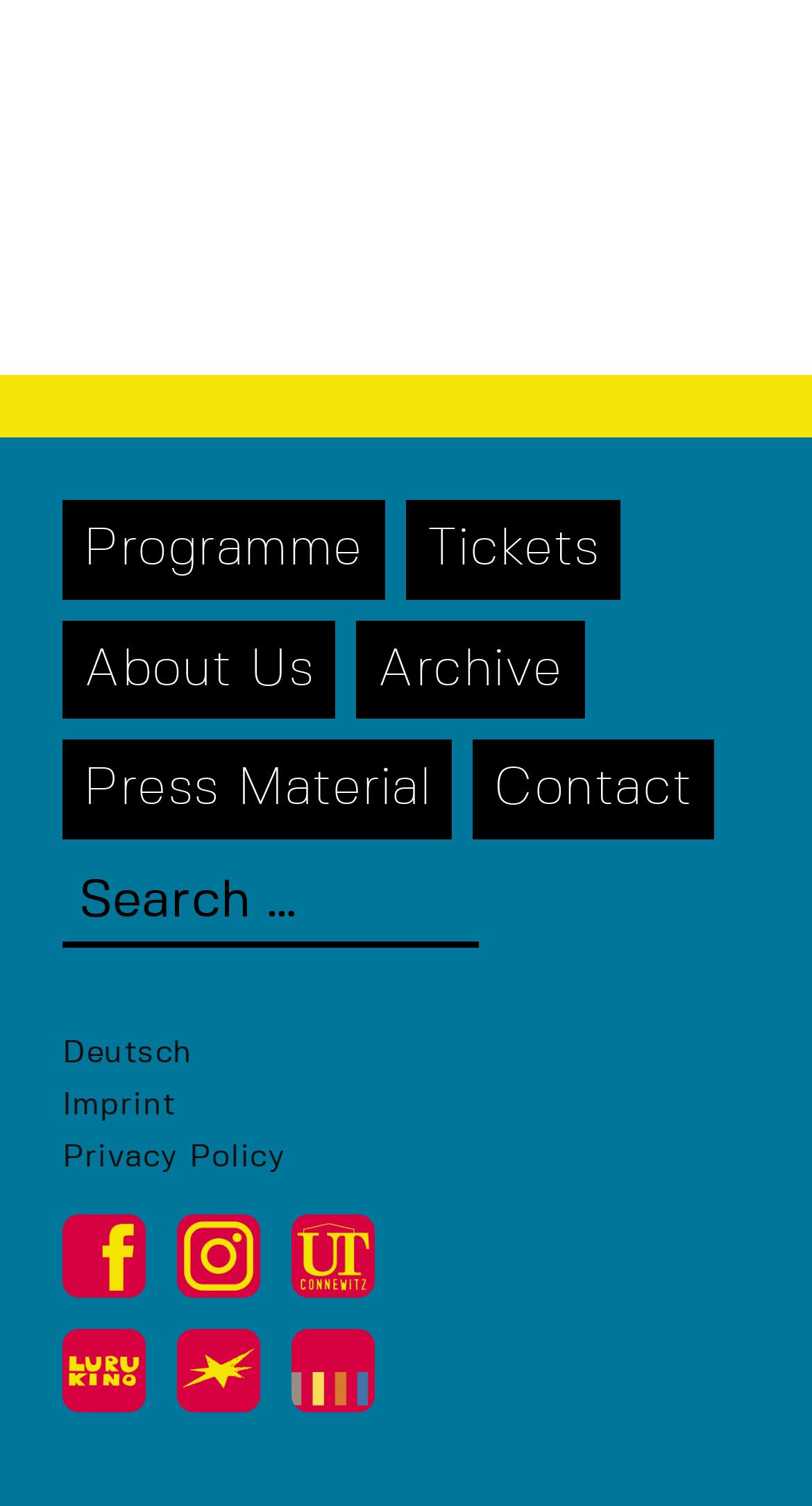How many main navigation links are there?
Utilize the image to construct a detailed and well-explained answer.

I counted the main navigation links at the top of the page, which are 'Programme', 'Tickets', 'About Us', 'Archive', 'Press Material', and 'Contact'. There are 6 links in total.